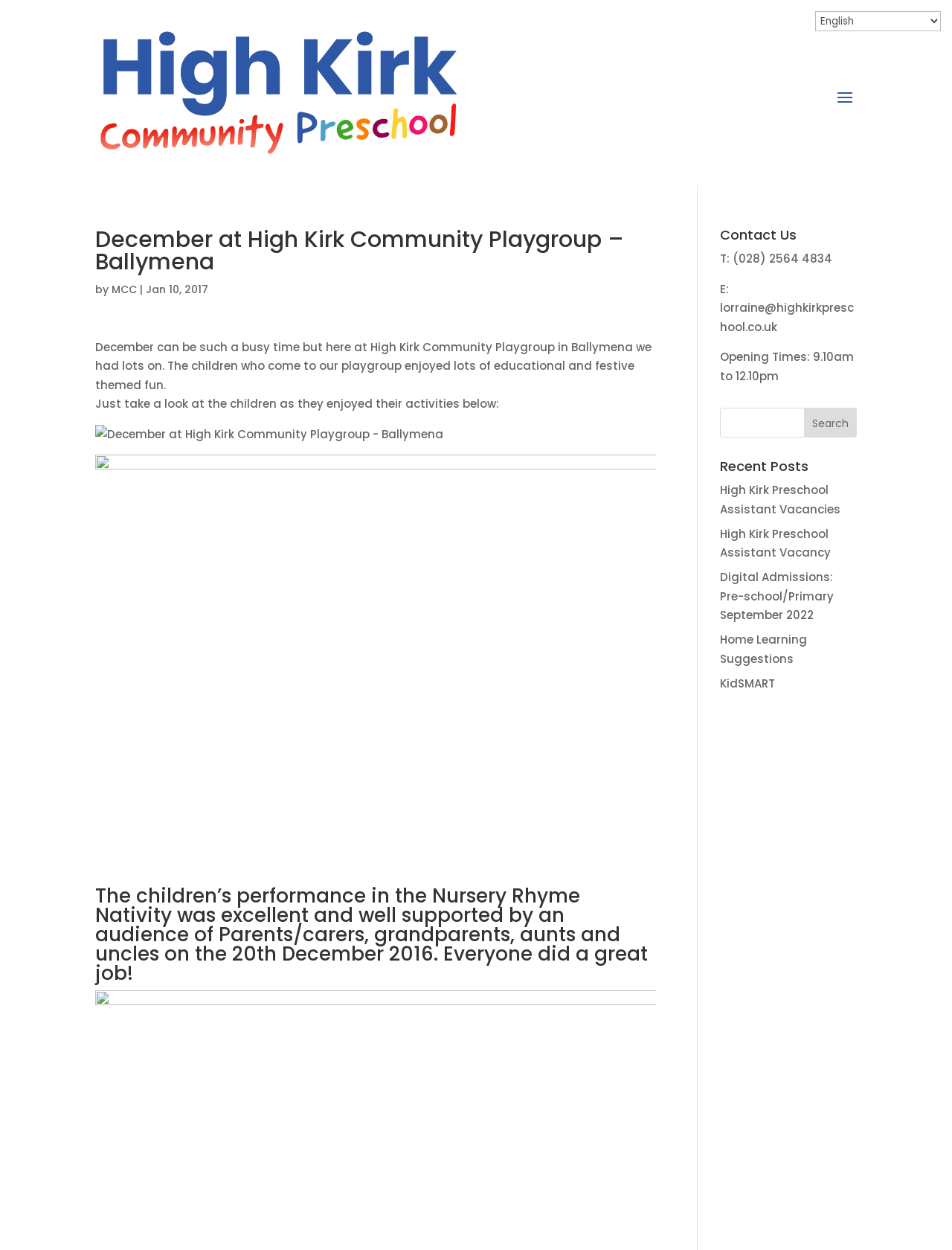Extract the main heading from the webpage content.

December at High Kirk Community Playgroup – Ballymena